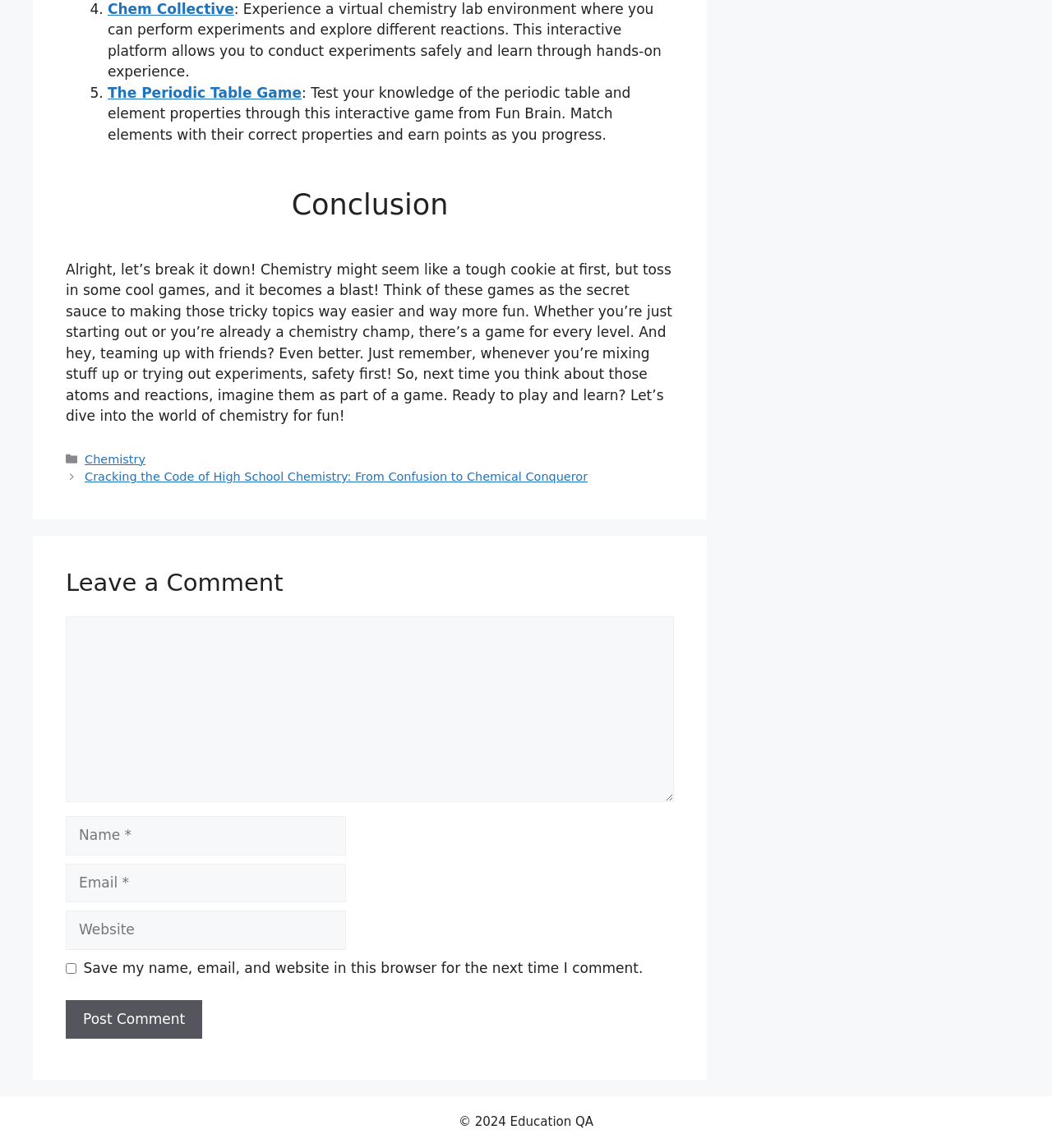What is the name of the virtual chemistry lab environment?
Refer to the image and provide a one-word or short phrase answer.

Chem Collective